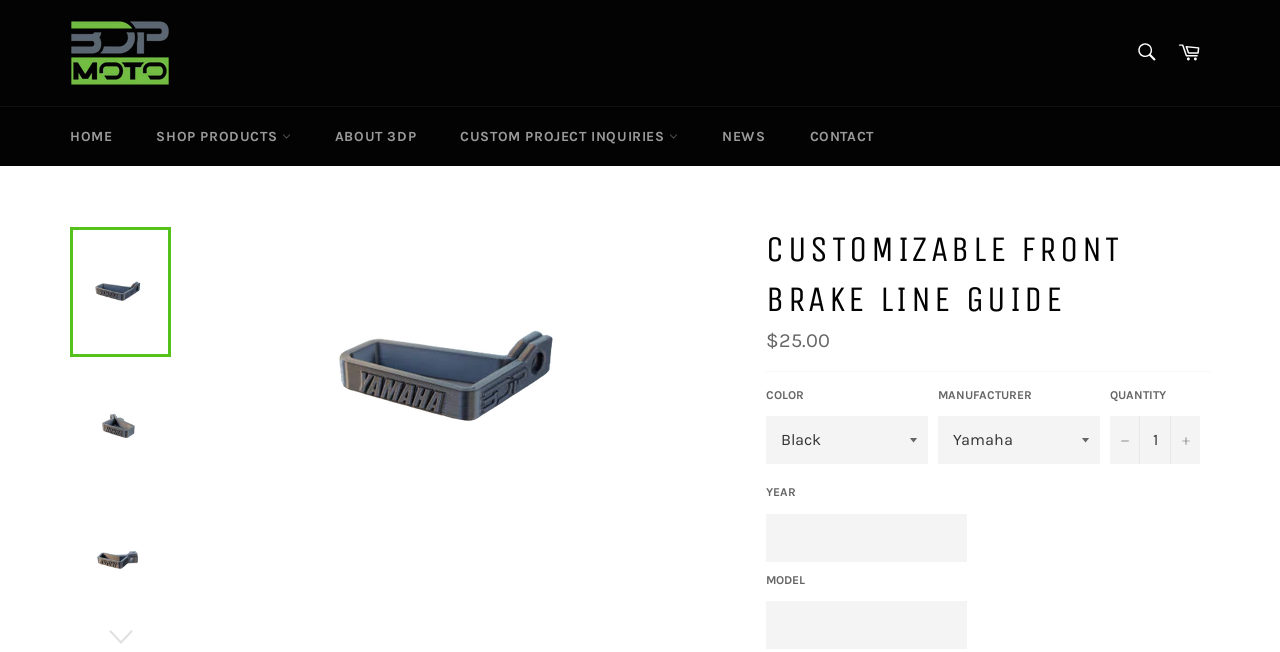Identify and provide the text content of the webpage's primary headline.

CUSTOMIZABLE FRONT BRAKE LINE GUIDE